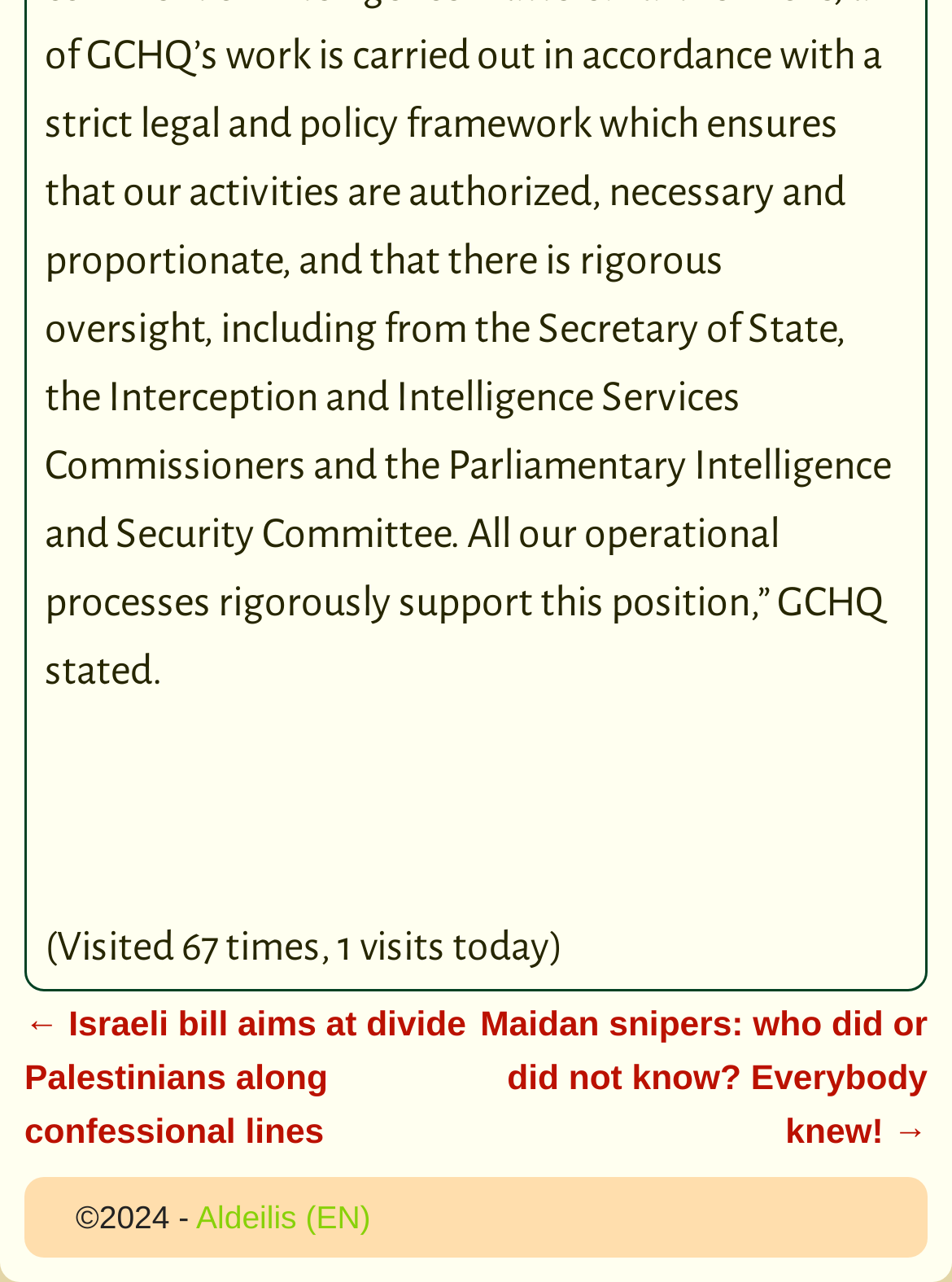What is the purpose of the links on both sides of 'Post navigation'?
Using the visual information, reply with a single word or short phrase.

Navigation